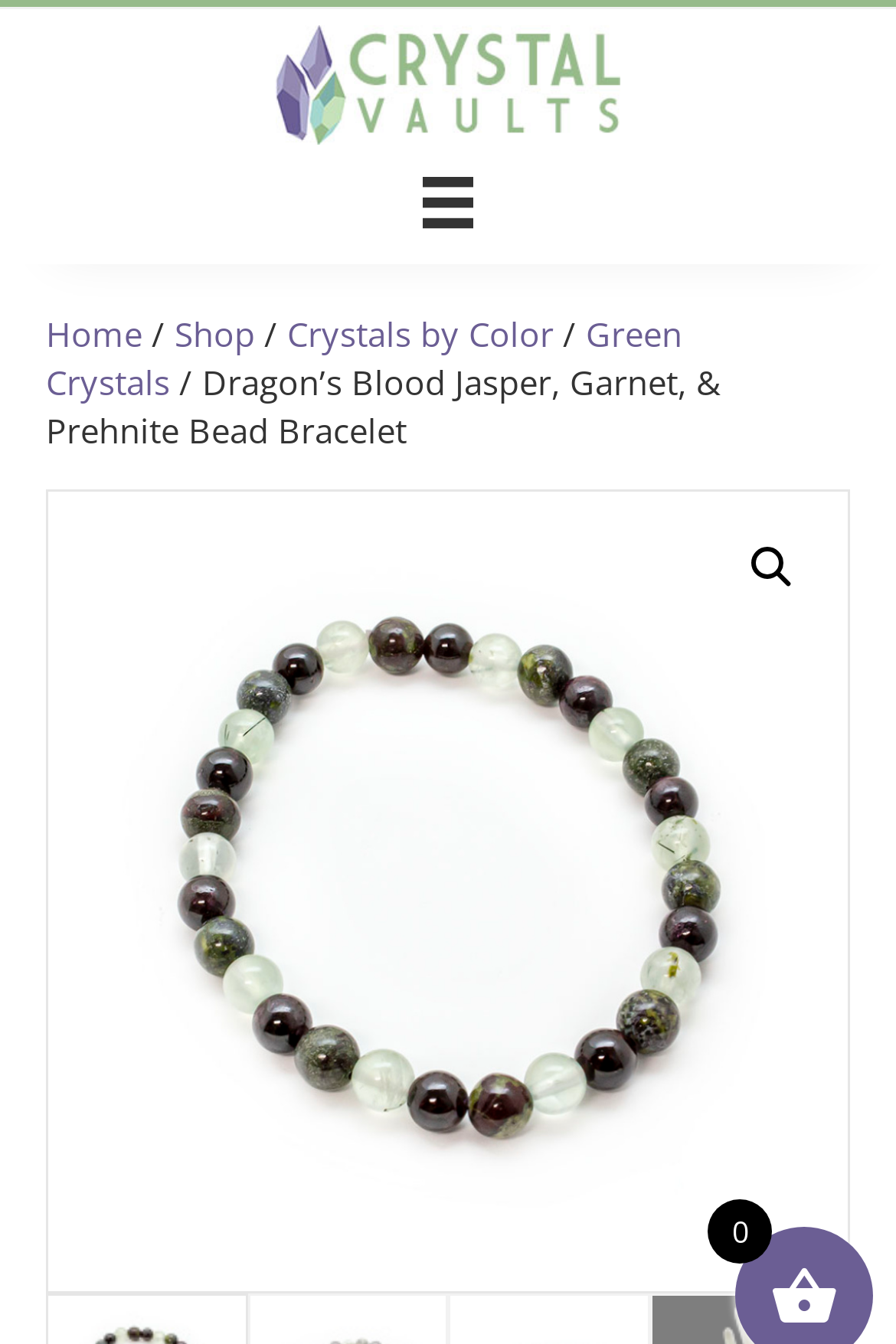What is the purpose of the magnifying glass icon?
Refer to the screenshot and respond with a concise word or phrase.

Search